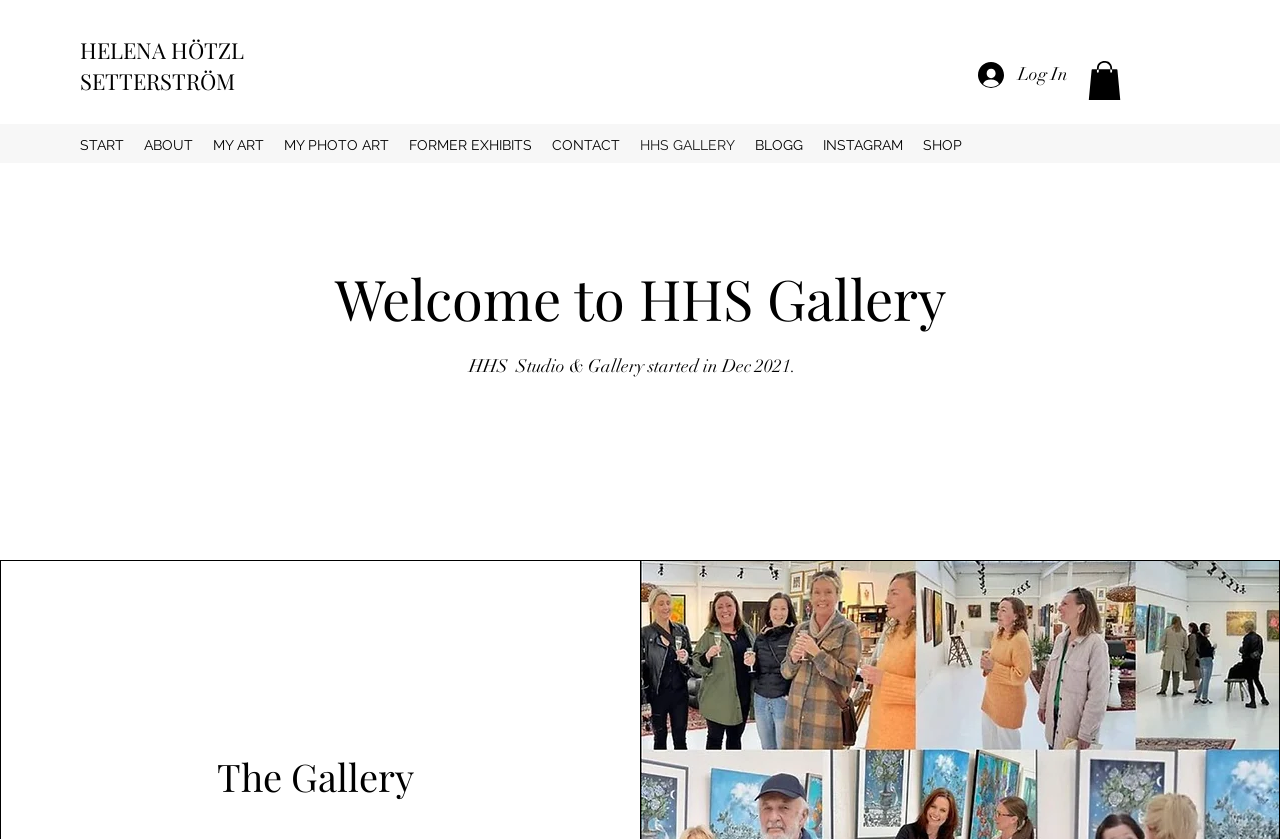Specify the bounding box coordinates for the region that must be clicked to perform the given instruction: "Adjust the volume".

None